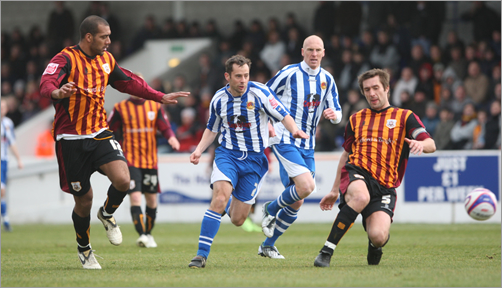Answer the following query concisely with a single word or phrase:
What is the atmosphere of the game?

Charged